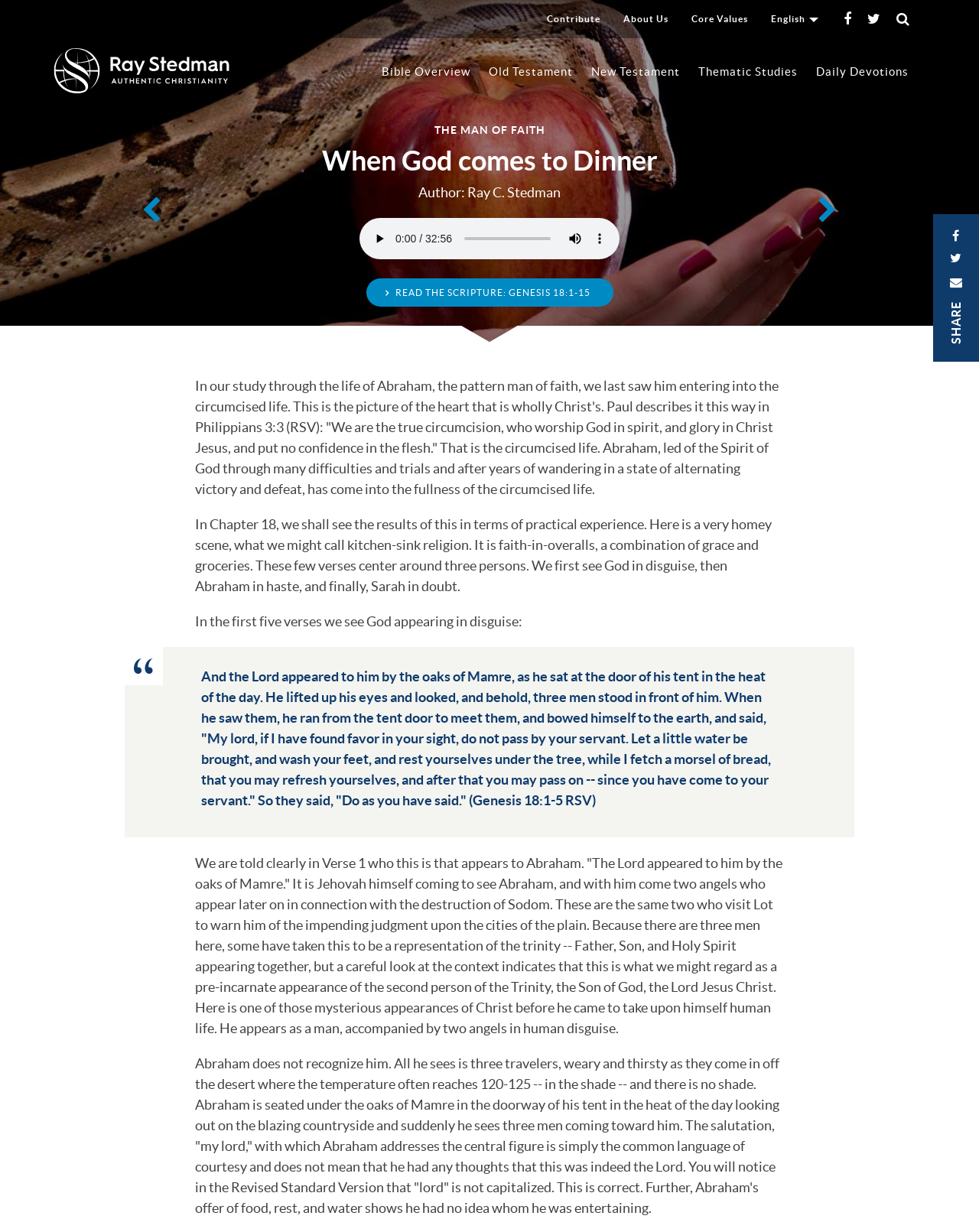What is the name of the website?
Give a single word or phrase as your answer by examining the image.

RayStedman.org